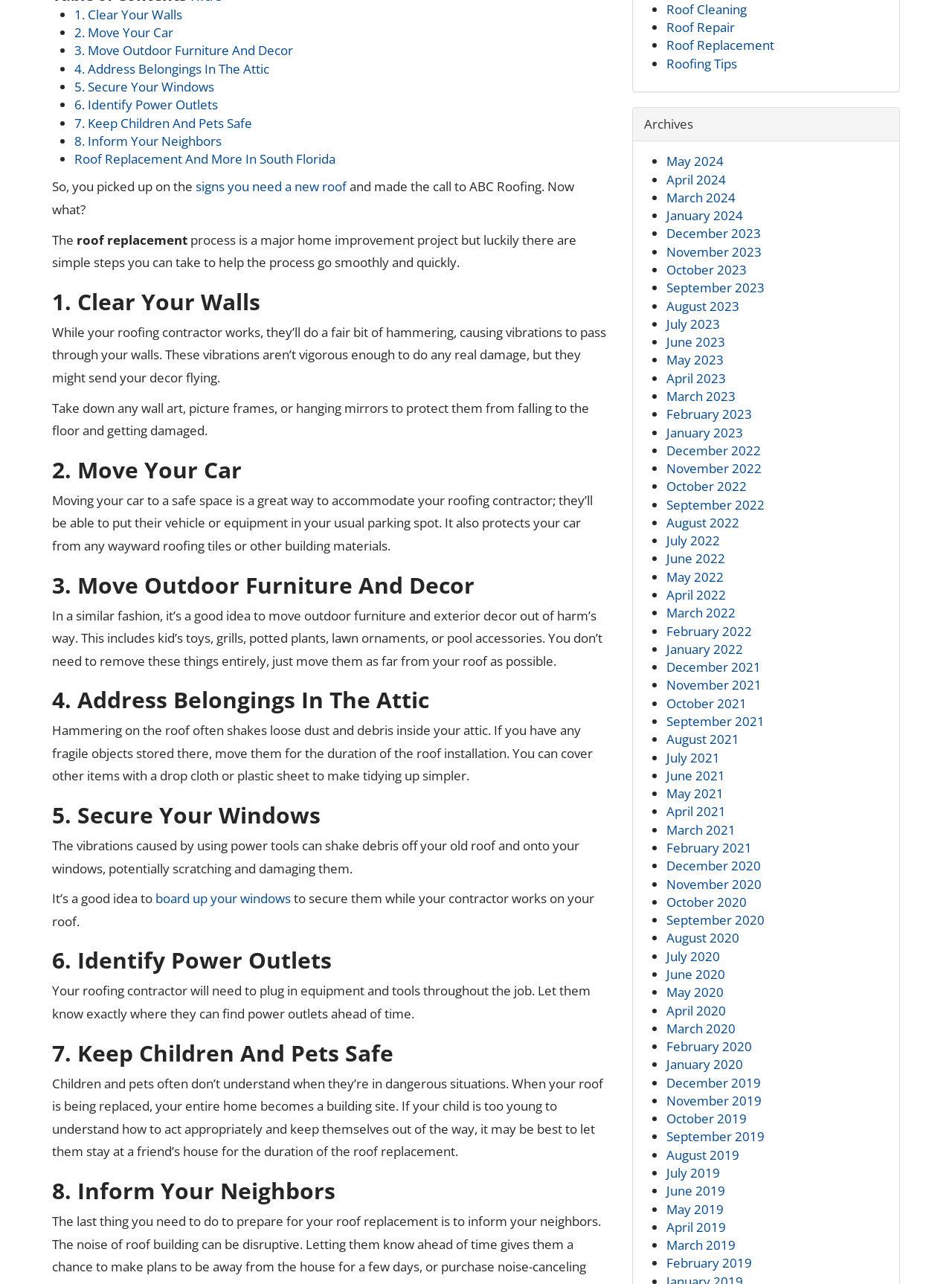Kindly respond to the following question with a single word or a brief phrase: 
Why should you move your car during roof replacement?

To accommodate contractor